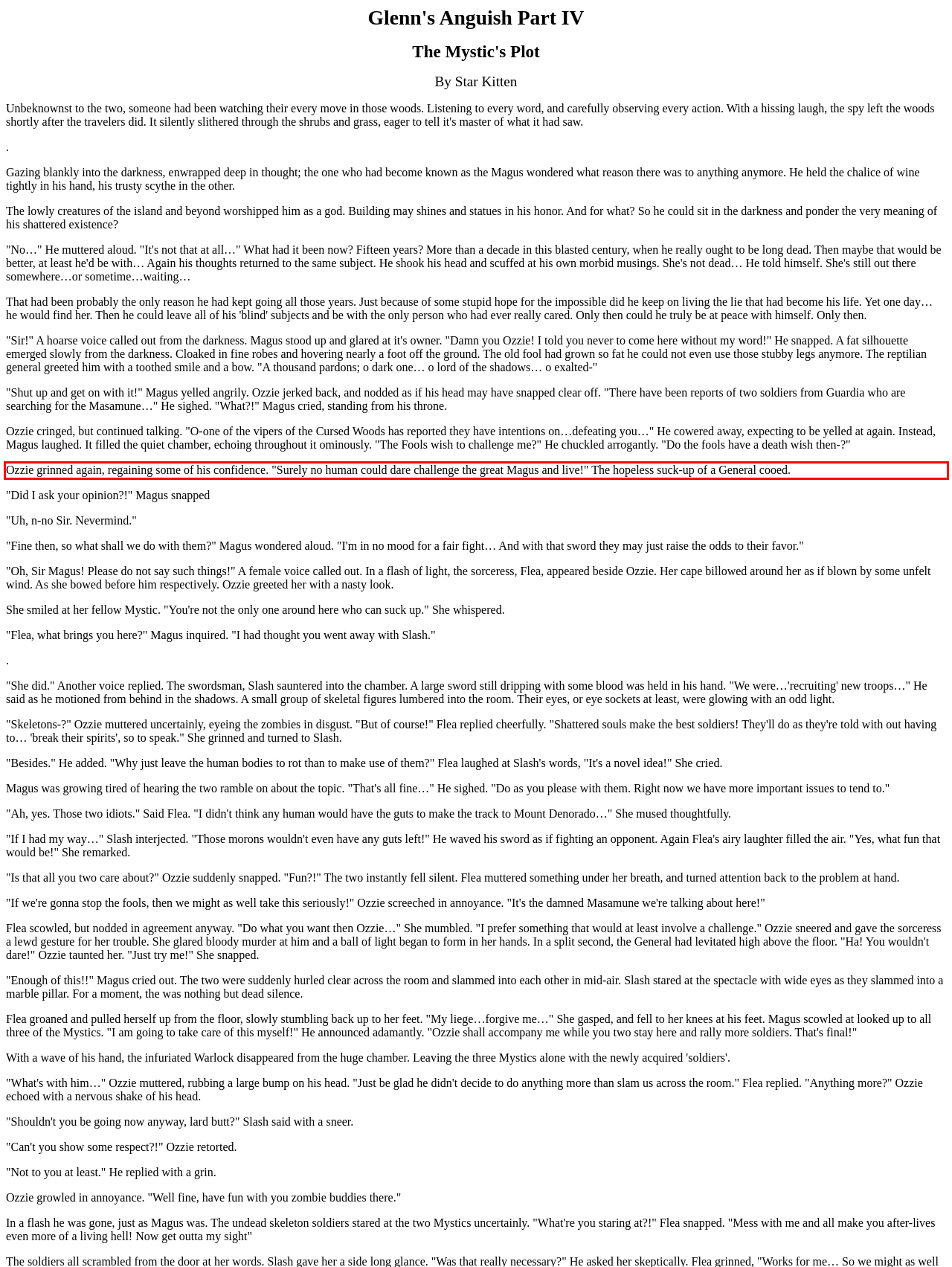Please perform OCR on the text within the red rectangle in the webpage screenshot and return the text content.

Ozzie grinned again, regaining some of his confidence. "Surely no human could dare challenge the great Magus and live!" The hopeless suck-up of a General cooed.